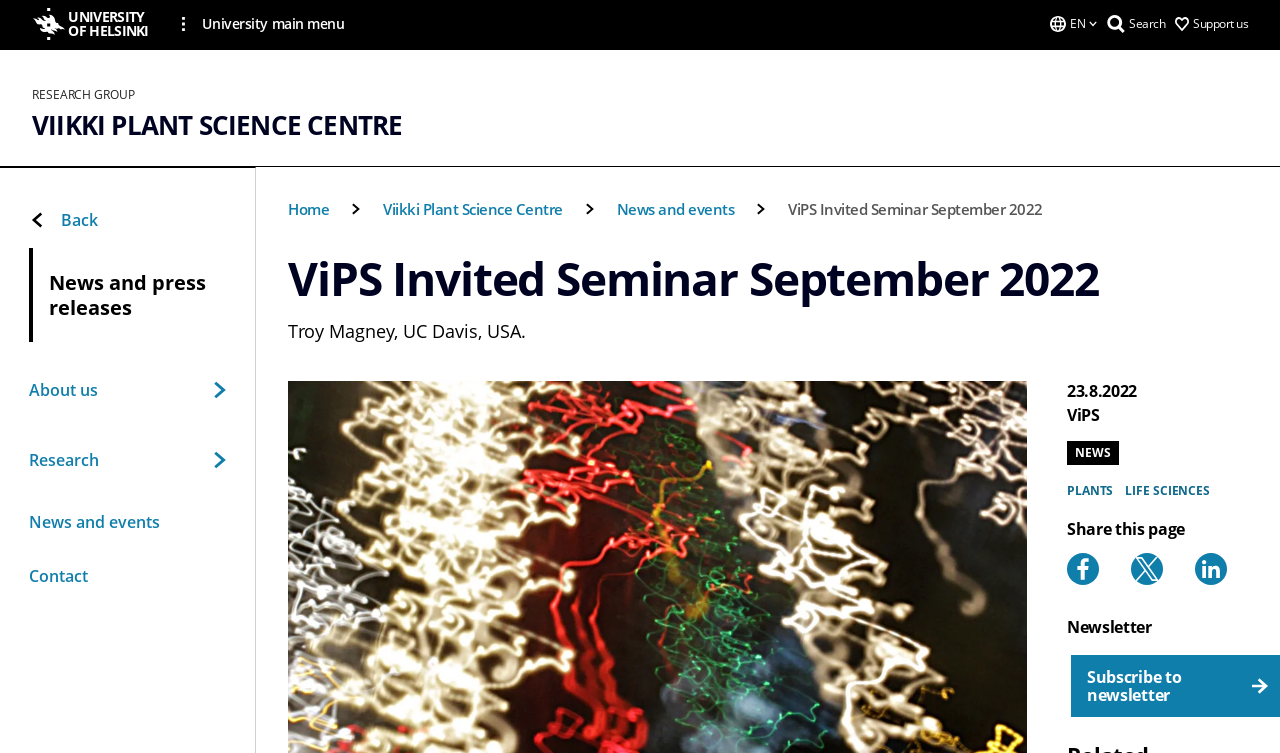How many social media platforms can you share this page to?
From the image, provide a succinct answer in one word or a short phrase.

3